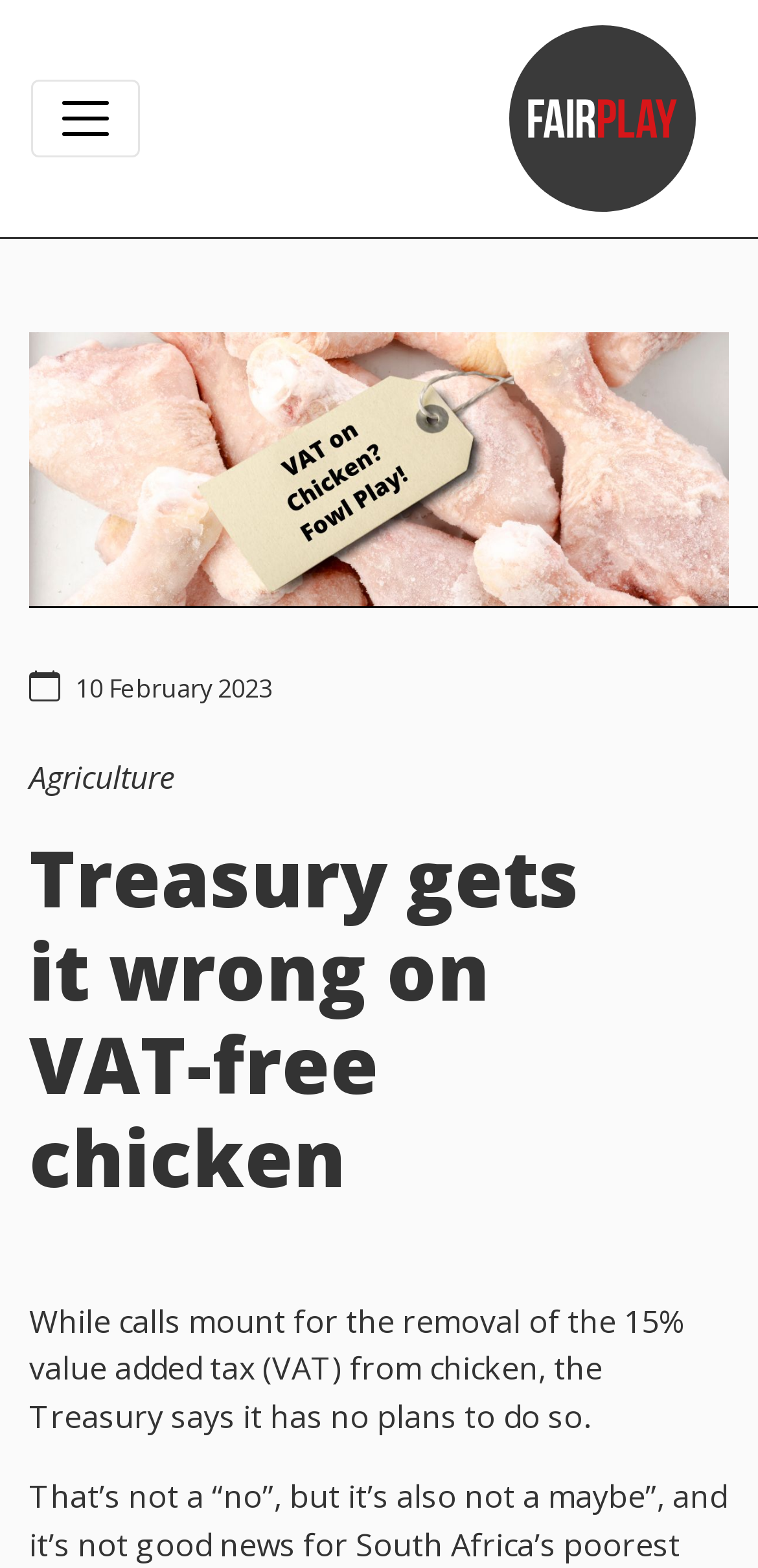Please provide a comprehensive answer to the question based on the screenshot: What is the topic of the article?

I determined the topic of the article by looking at the subheading 'Agriculture' which is located below the image and above the main heading.